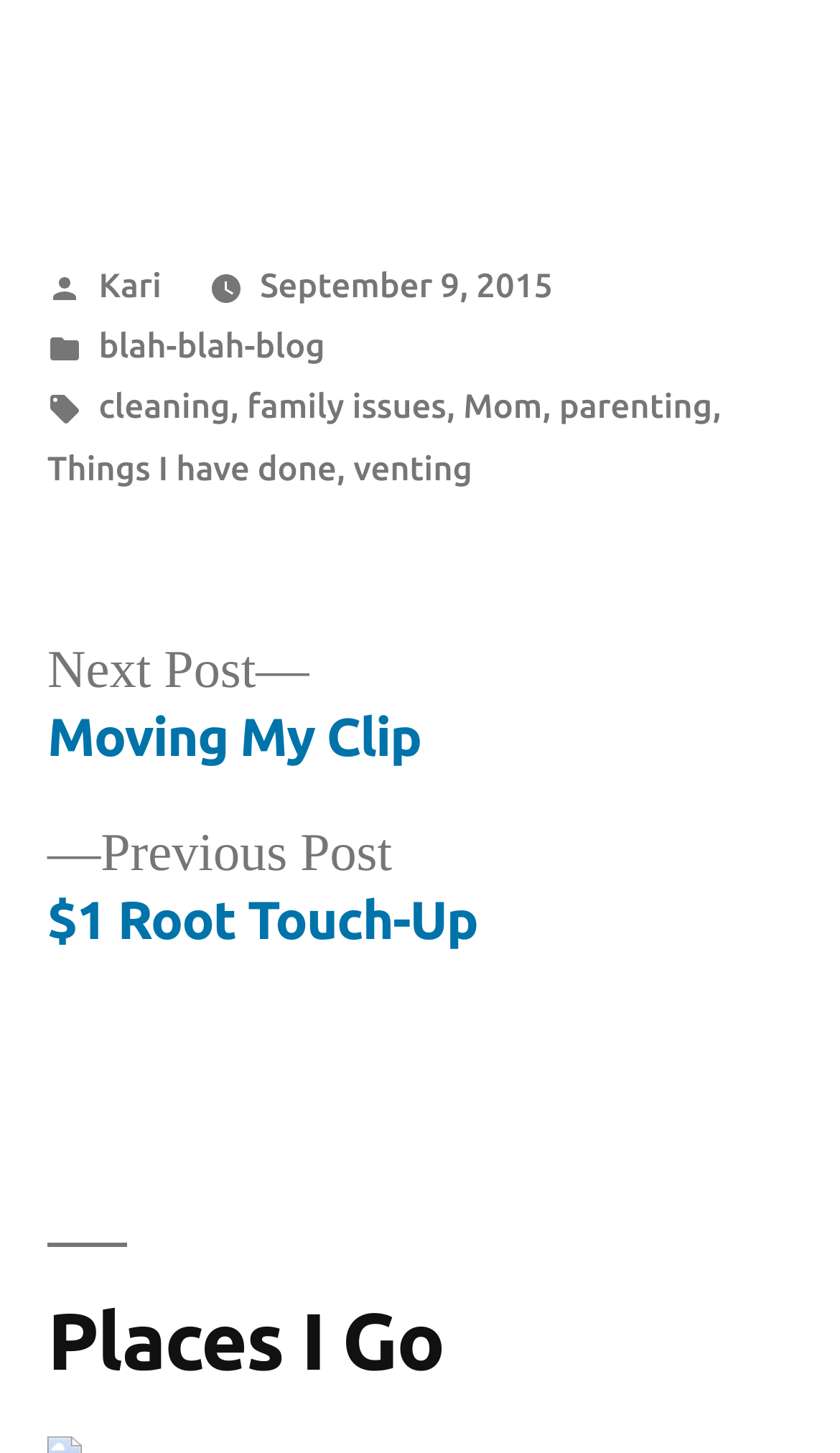Locate the bounding box coordinates of the clickable part needed for the task: "Explore places I go".

[0.056, 0.854, 0.944, 0.956]